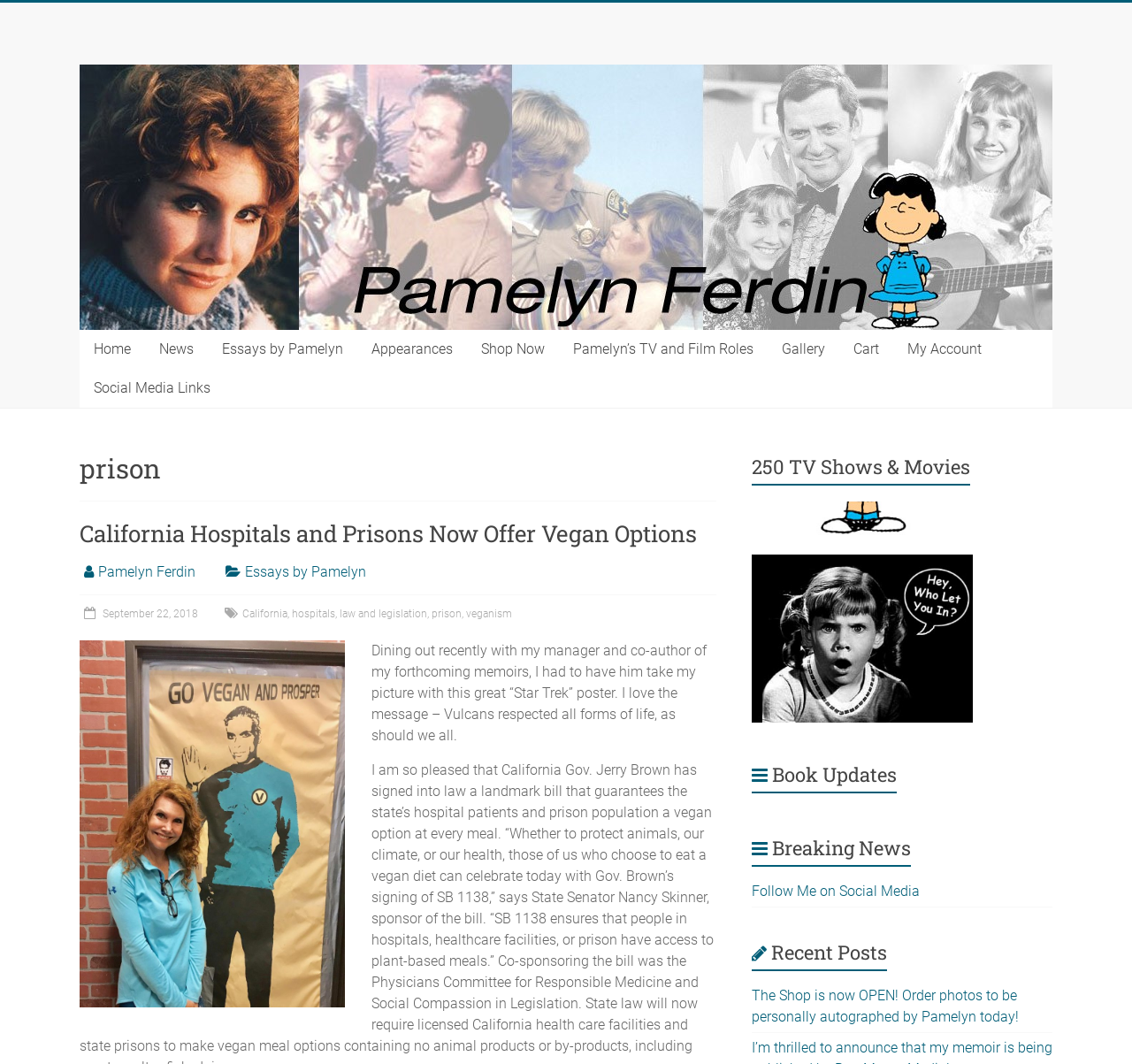Locate the coordinates of the bounding box for the clickable region that fulfills this instruction: "Visit the 'Shop Now' page".

[0.412, 0.31, 0.494, 0.347]